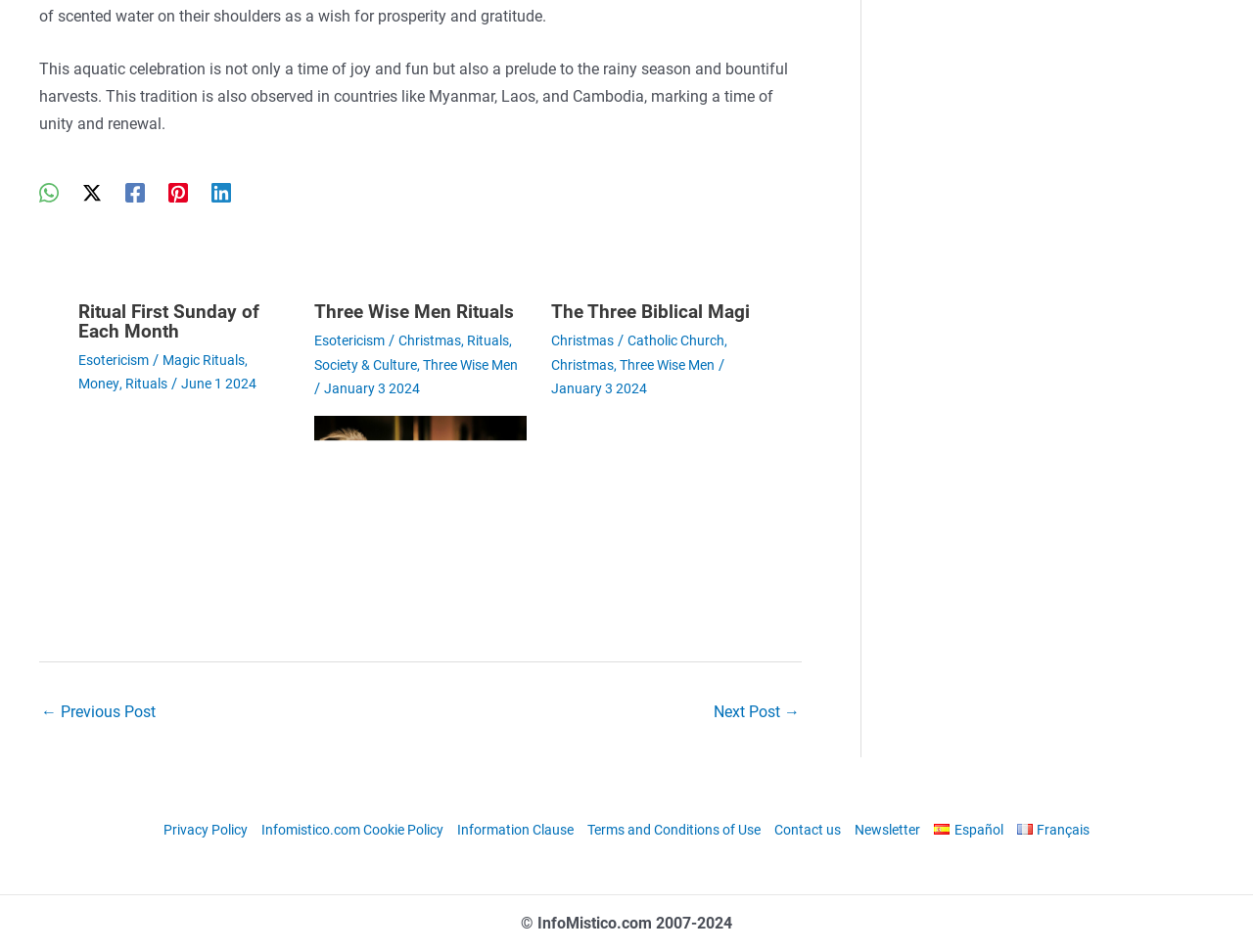Extract the bounding box coordinates of the UI element described by: "Terms and Conditions of Use". The coordinates should include four float numbers ranging from 0 to 1, e.g., [left, top, right, bottom].

[0.464, 0.857, 0.613, 0.886]